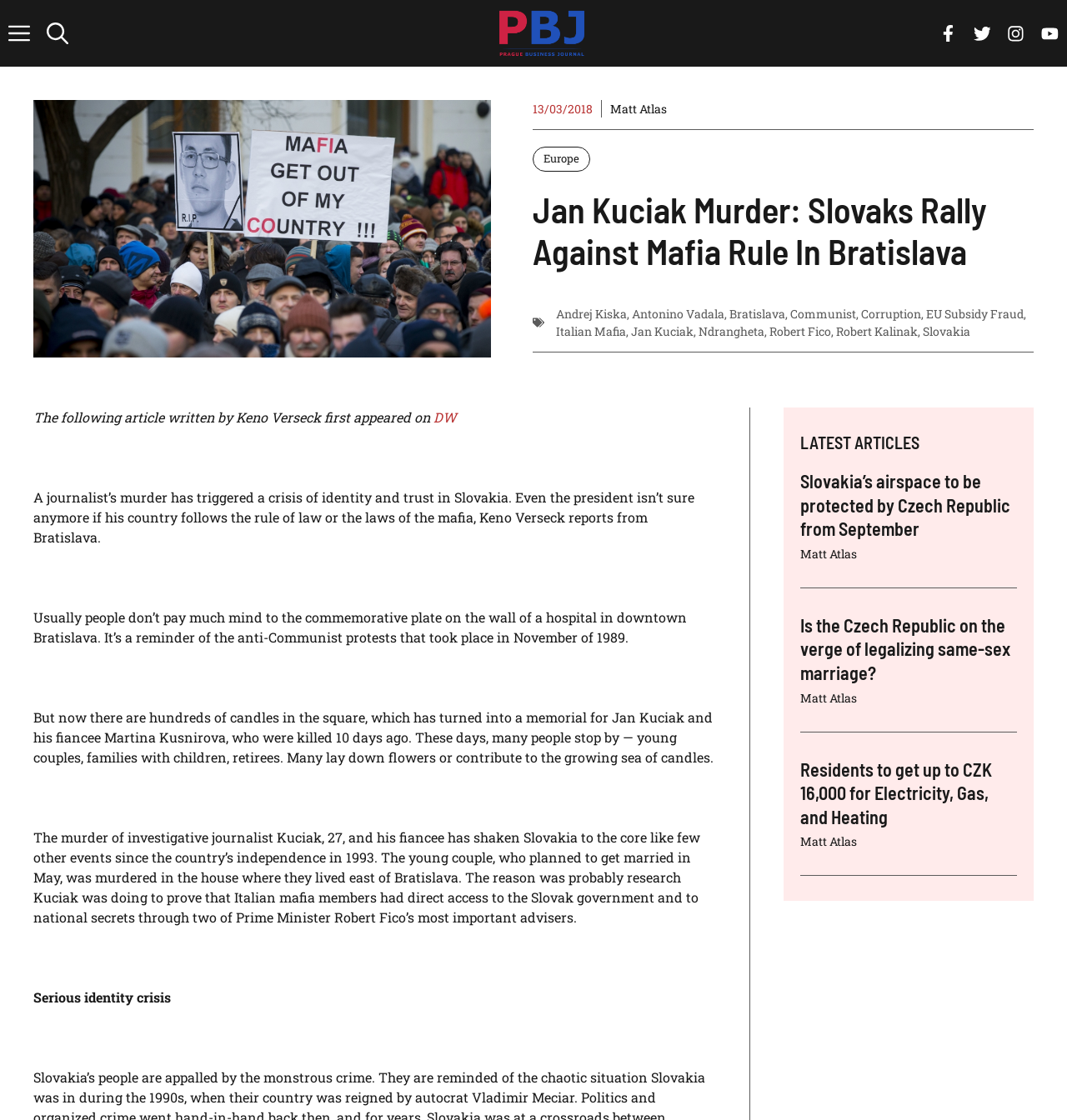Answer the following query with a single word or phrase:
What is the date of the article?

13/03/2018